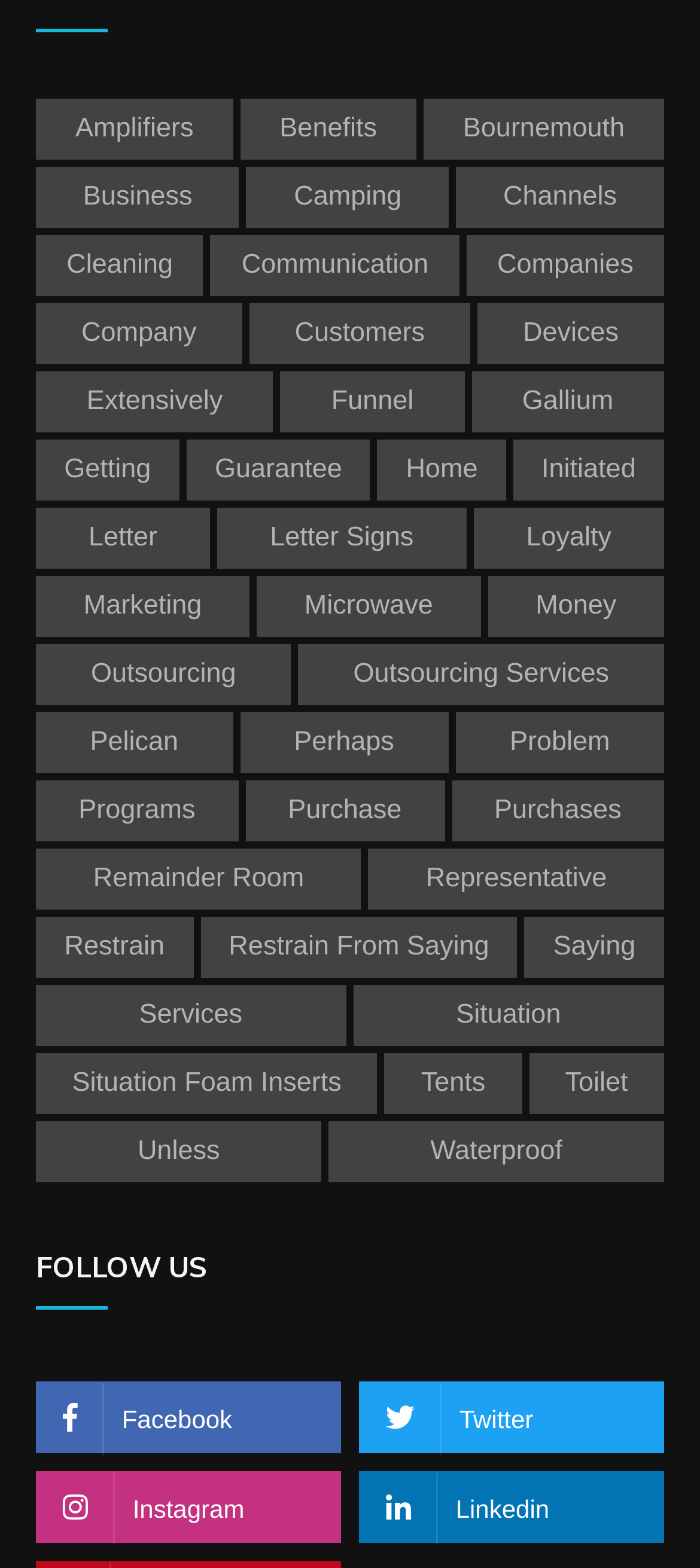Determine the bounding box coordinates of the target area to click to execute the following instruction: "Check out Tents."

[0.55, 0.671, 0.745, 0.71]